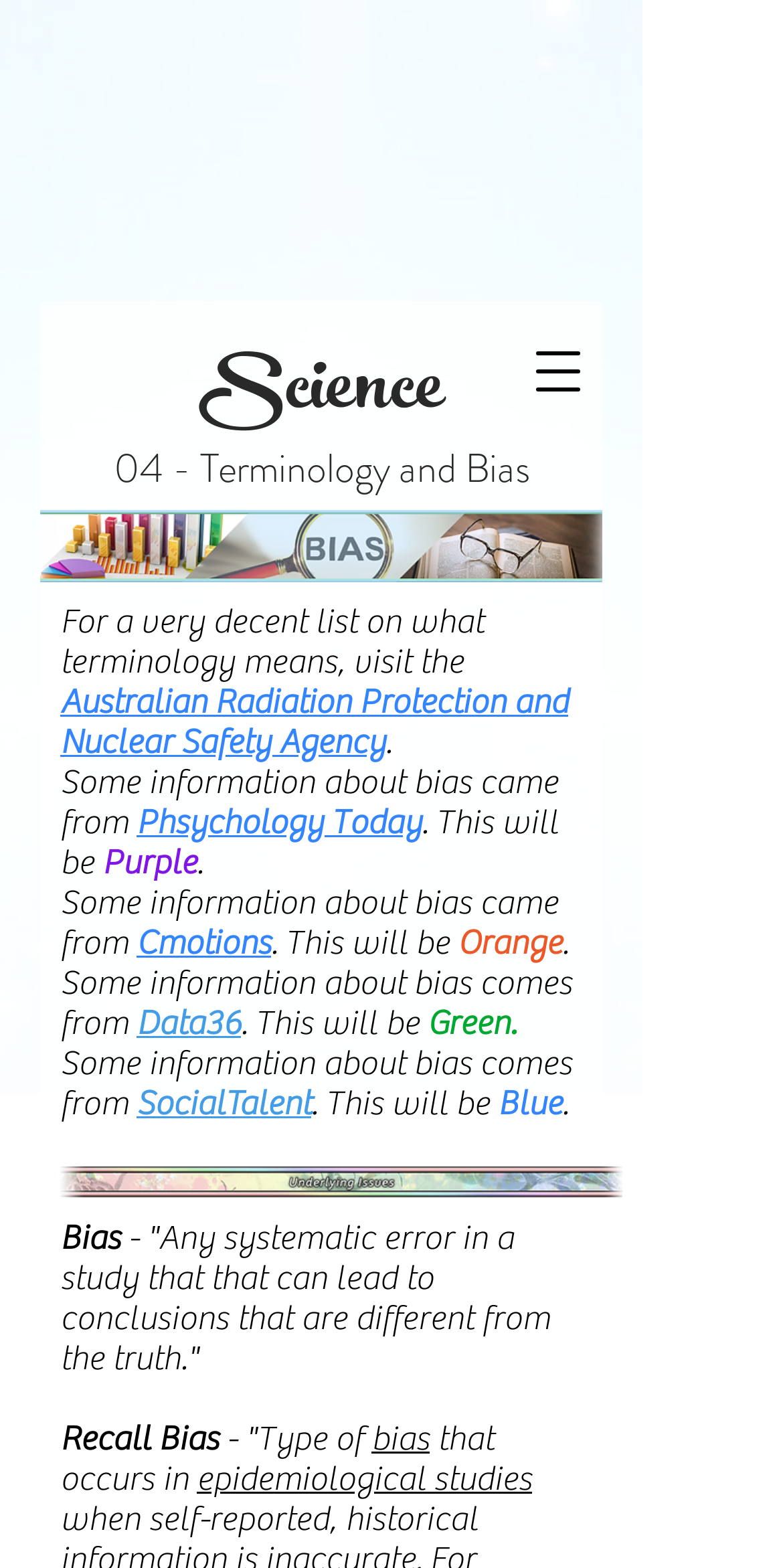Identify the bounding box for the UI element specified in this description: "epidemiological studies". The coordinates must be four float numbers between 0 and 1, formatted as [left, top, right, bottom].

[0.251, 0.93, 0.679, 0.956]